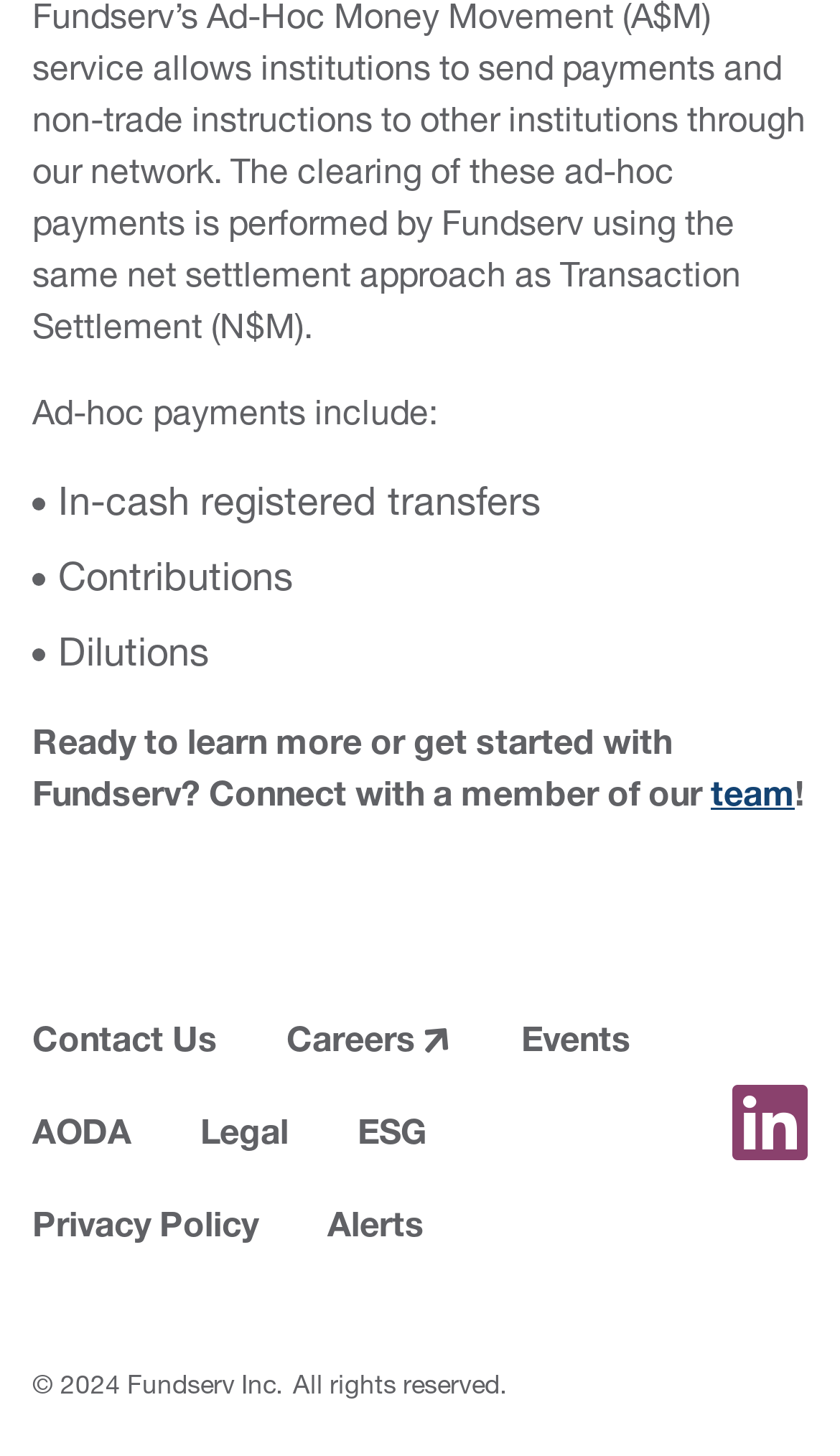Please determine the bounding box coordinates of the element to click in order to execute the following instruction: "View Careers". The coordinates should be four float numbers between 0 and 1, specified as [left, top, right, bottom].

[0.341, 0.699, 0.538, 0.727]